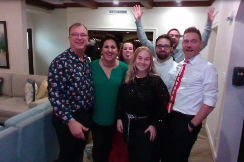How many people are in the group?
From the screenshot, provide a brief answer in one word or phrase.

six